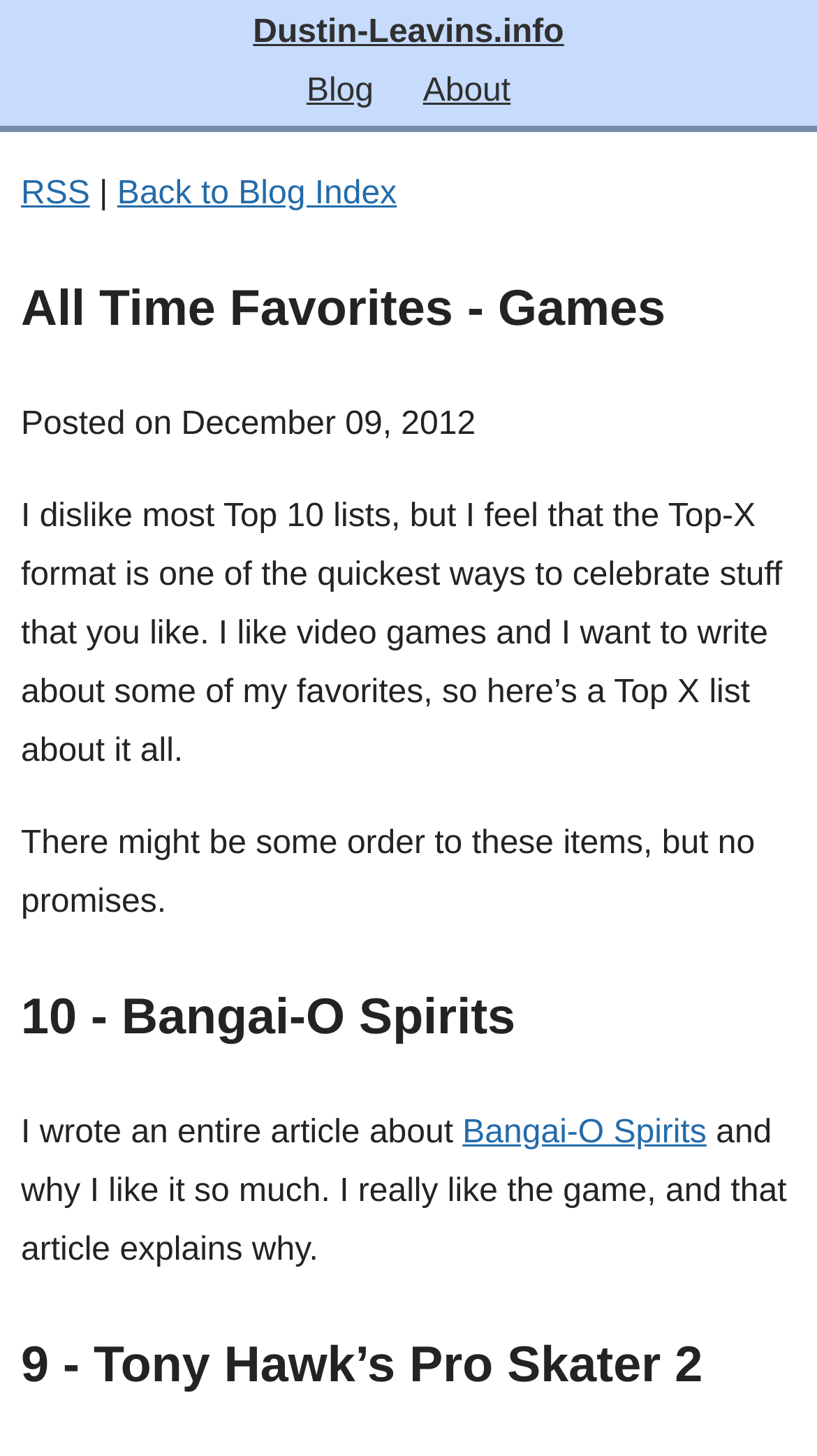Provide a brief response to the question below using one word or phrase:
How many links are in the top navigation bar?

3